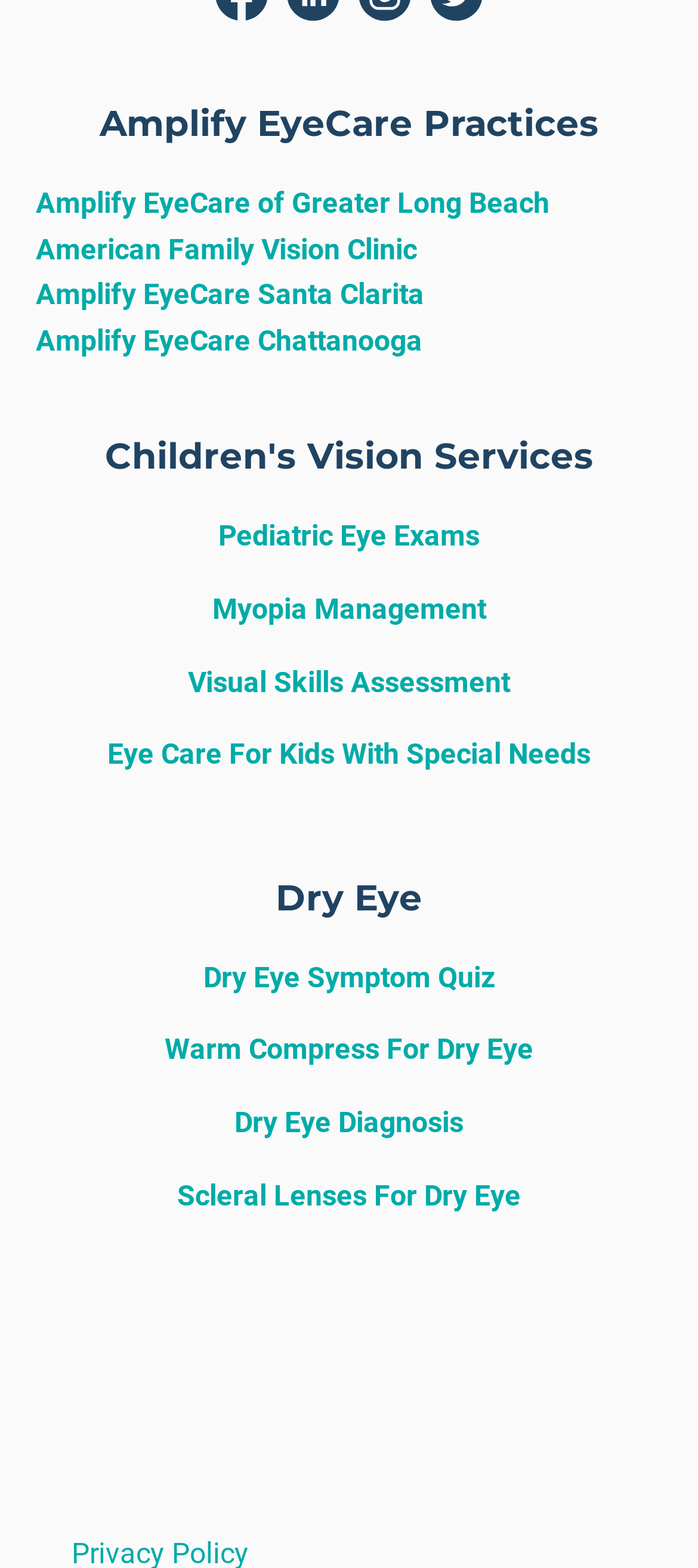What is the name of the first eye care practice listed?
Please use the visual content to give a single word or phrase answer.

Amplify EyeCare of Greater Long Beach